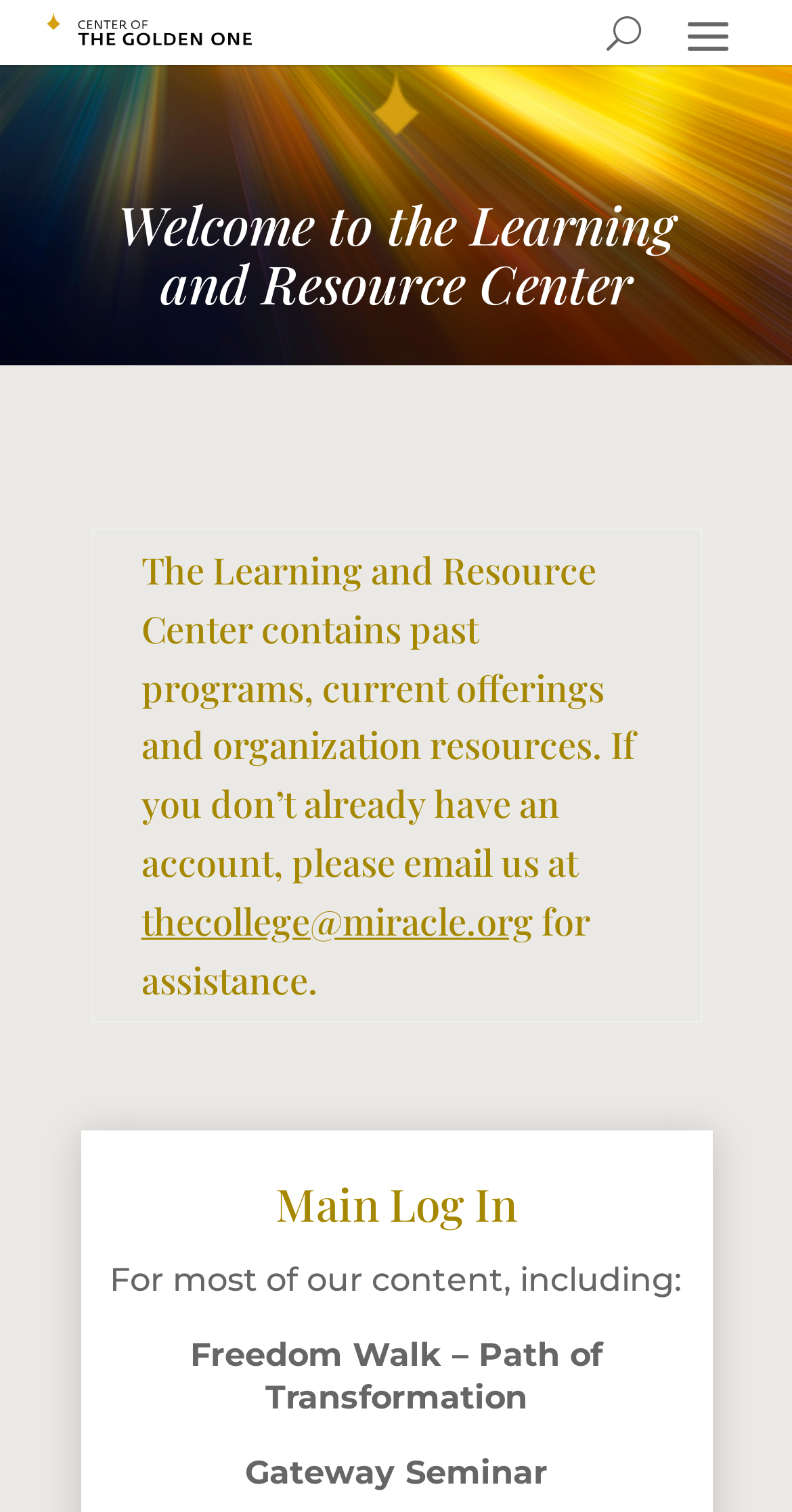What is the vertical position of the 'Welcome to the Learning and Resource Center' heading?
Analyze the screenshot and provide a detailed answer to the question.

By comparing the y1 and y2 coordinates of the heading element and the LayoutTable element, we can determine that the heading is above the table vertically.